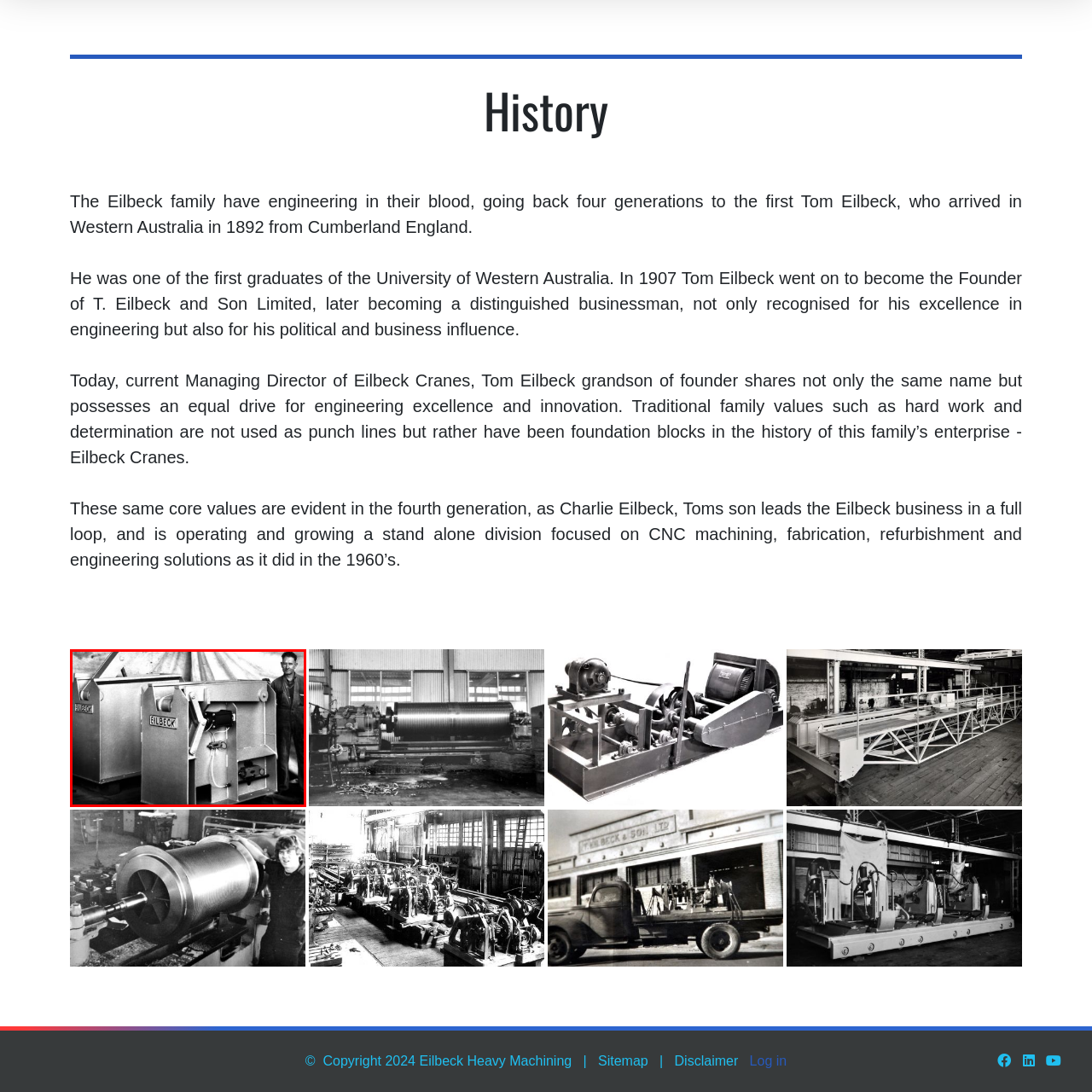Inspect the area enclosed by the red box and reply to the question using only one word or a short phrase: 
In what year was T. Eilbeck and Son Limited founded?

1907